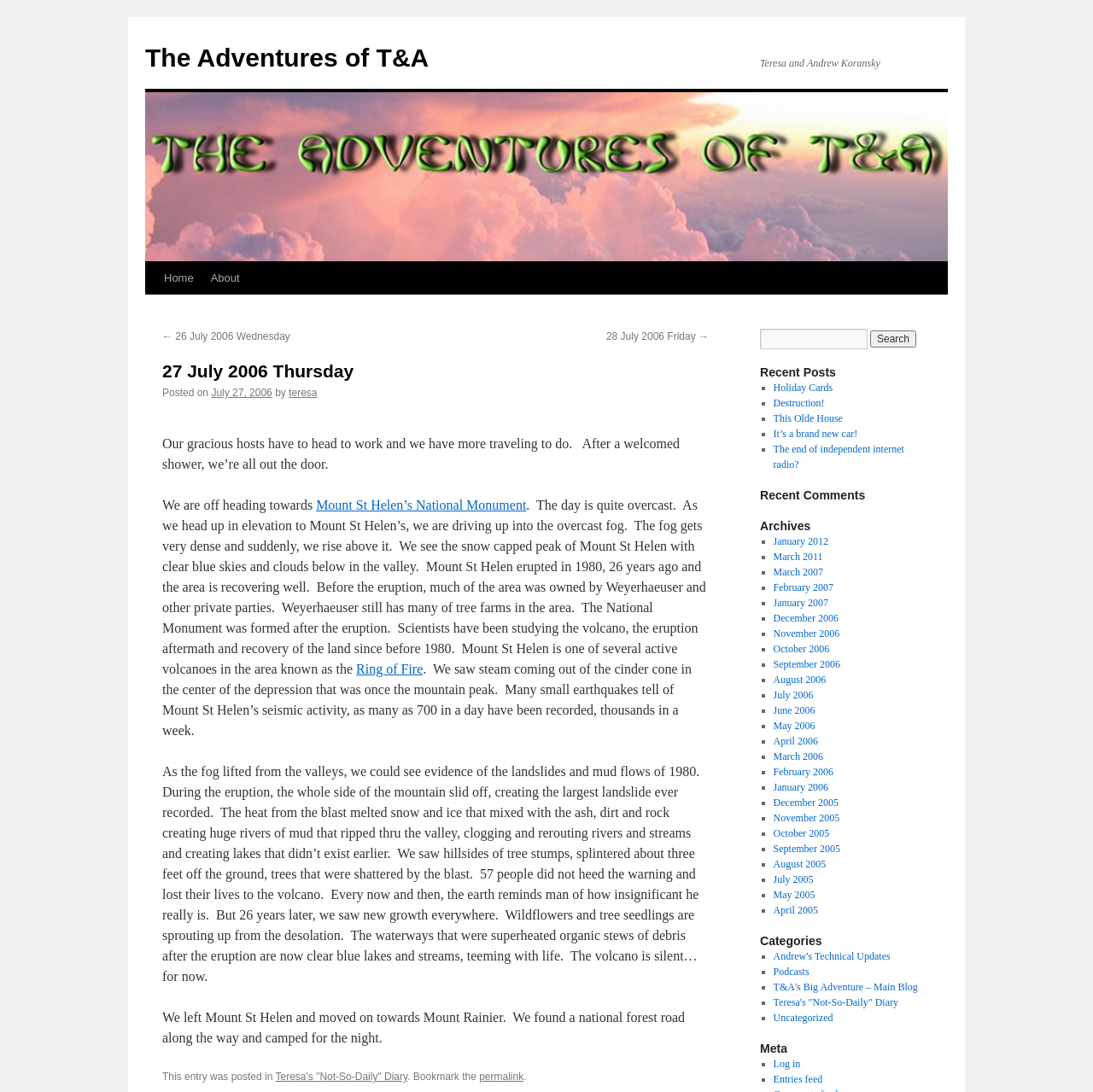Locate the bounding box coordinates of the element's region that should be clicked to carry out the following instruction: "Read the recent post 'Holiday Cards'". The coordinates need to be four float numbers between 0 and 1, i.e., [left, top, right, bottom].

[0.707, 0.349, 0.762, 0.36]